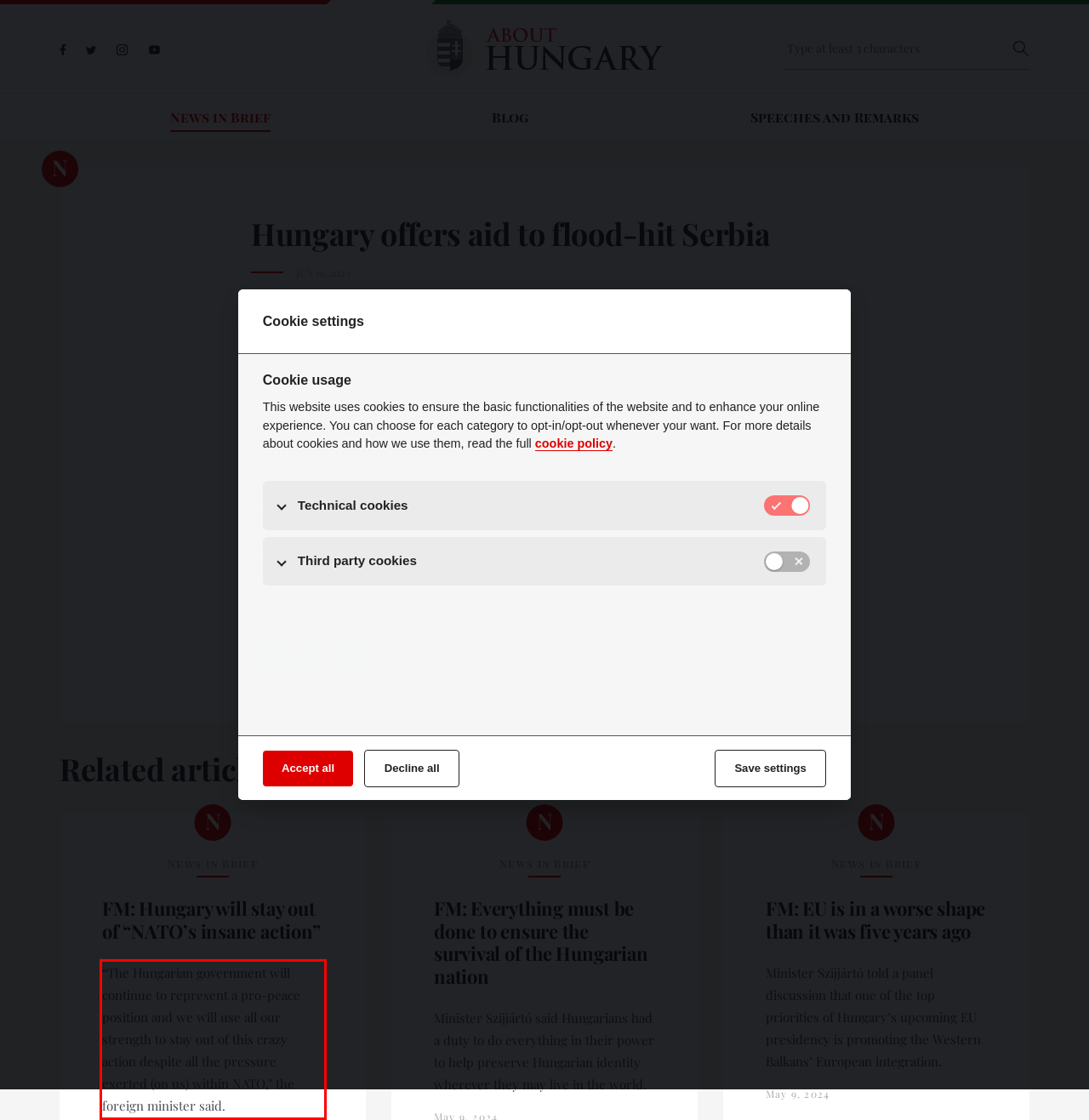You have a screenshot with a red rectangle around a UI element. Recognize and extract the text within this red bounding box using OCR.

“The Hungarian government will continue to represent a pro-peace position and we will use all our strength to stay out of this crazy action despite all the pressure exerted (on us) within NATO," the foreign minister said.